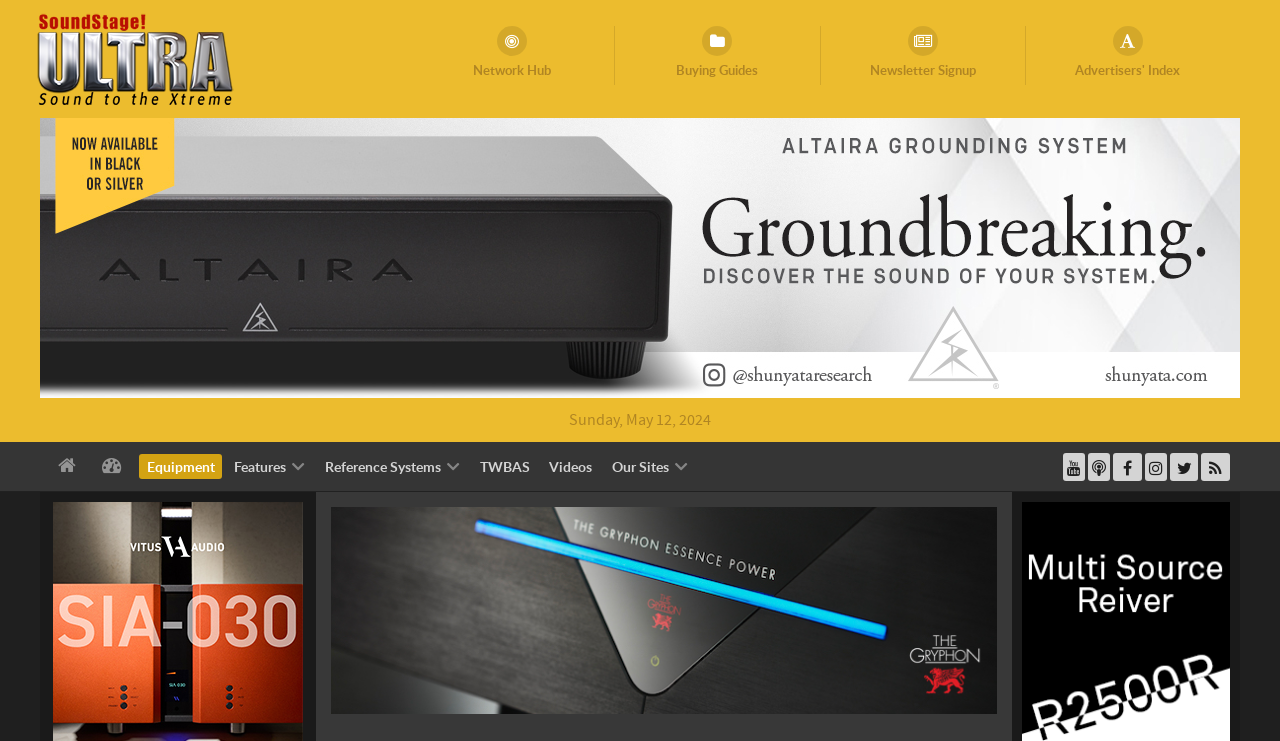What is the category of the webpage section containing 'TWBAS' and 'Videos'?
Please provide a single word or phrase in response based on the screenshot.

Equipment